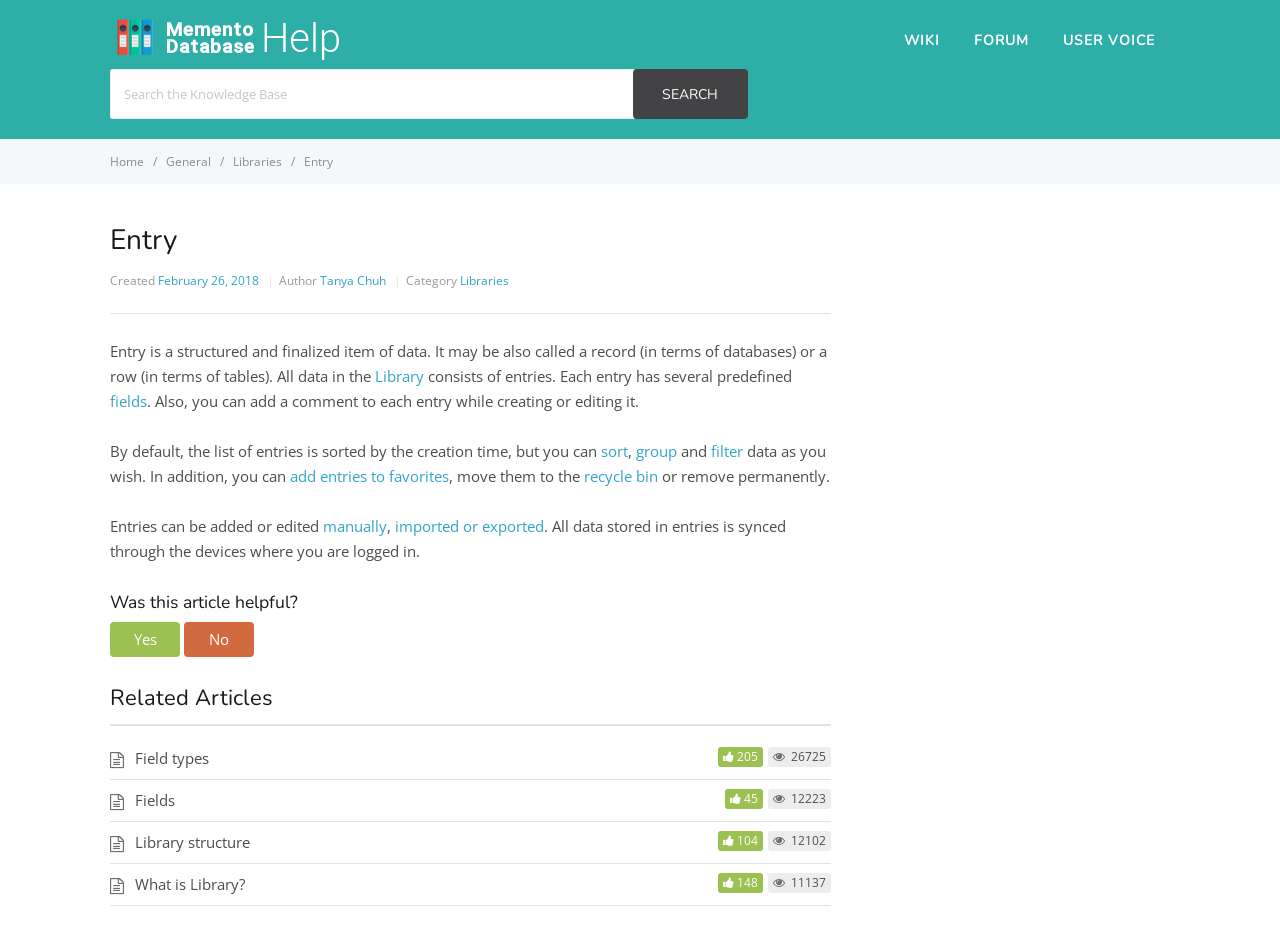Using the information in the image, could you please answer the following question in detail:
What is the category of this Entry?

The category of this Entry is Libraries, as indicated by the link 'Libraries' under the 'Category' section.